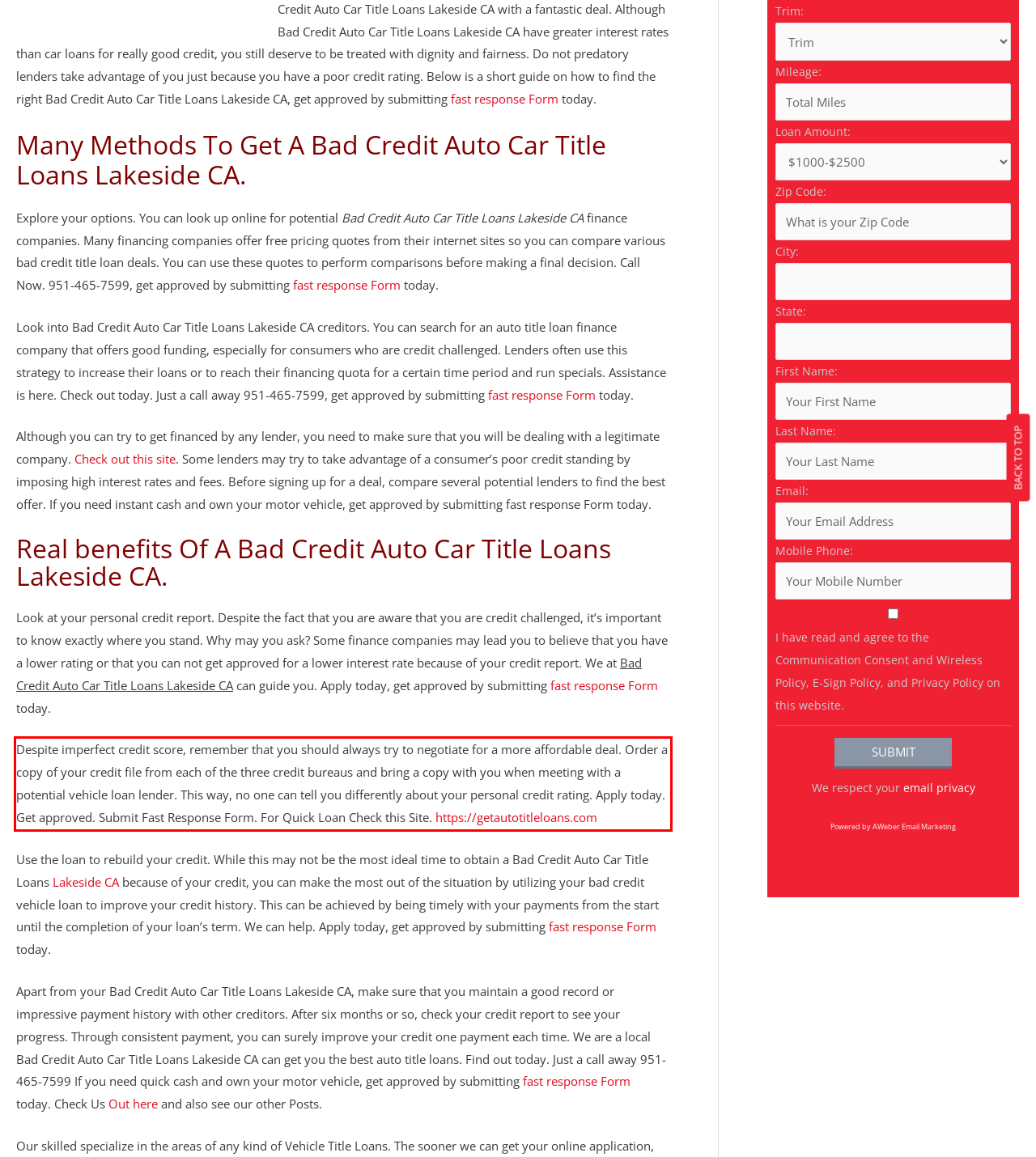Please look at the webpage screenshot and extract the text enclosed by the red bounding box.

Despite imperfect credit score, remember that you should always try to negotiate for a more affordable deal. Order a copy of your credit file from each of the three credit bureaus and bring a copy with you when meeting with a potential vehicle loan lender. This way, no one can tell you differently about your personal credit rating. Apply today. Get approved. Submit Fast Response Form. For Quick Loan Check this Site. https://getautotitleloans.com